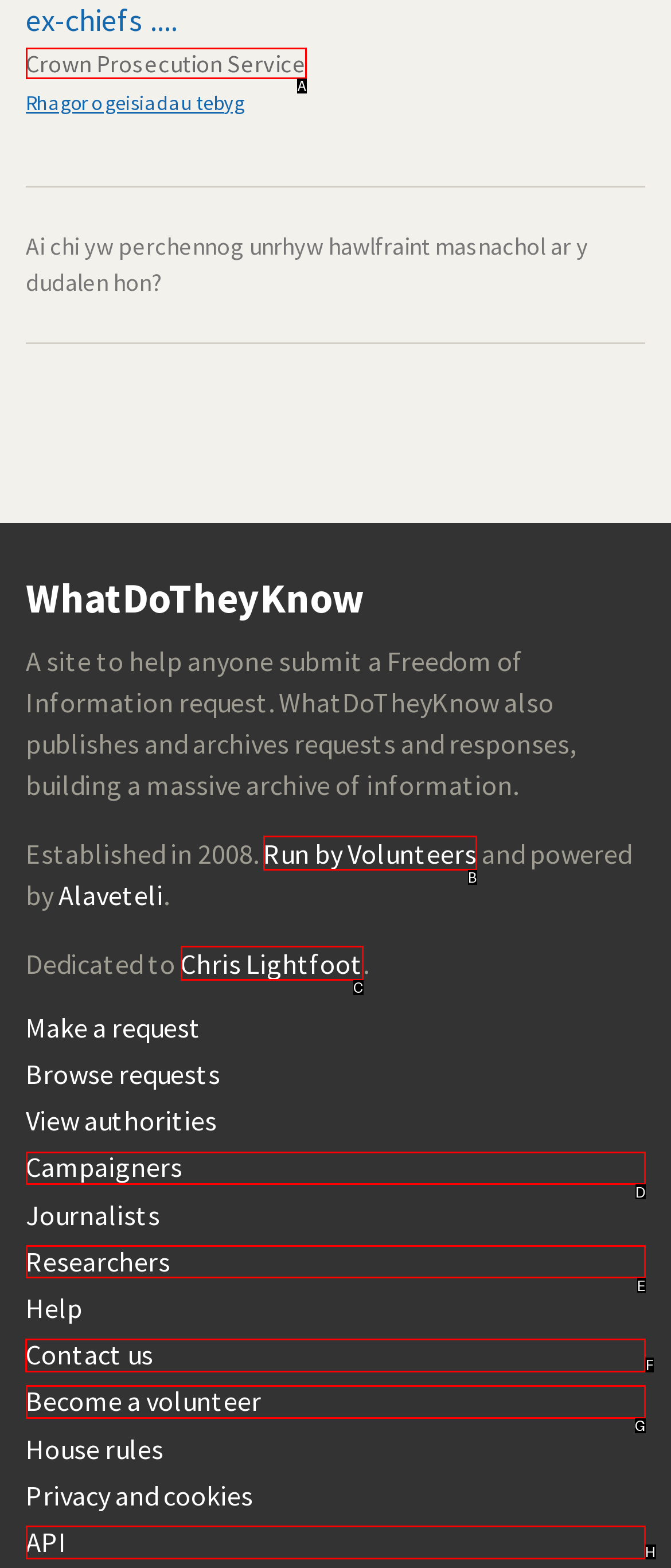Find the option you need to click to complete the following instruction: Contact us
Answer with the corresponding letter from the choices given directly.

F